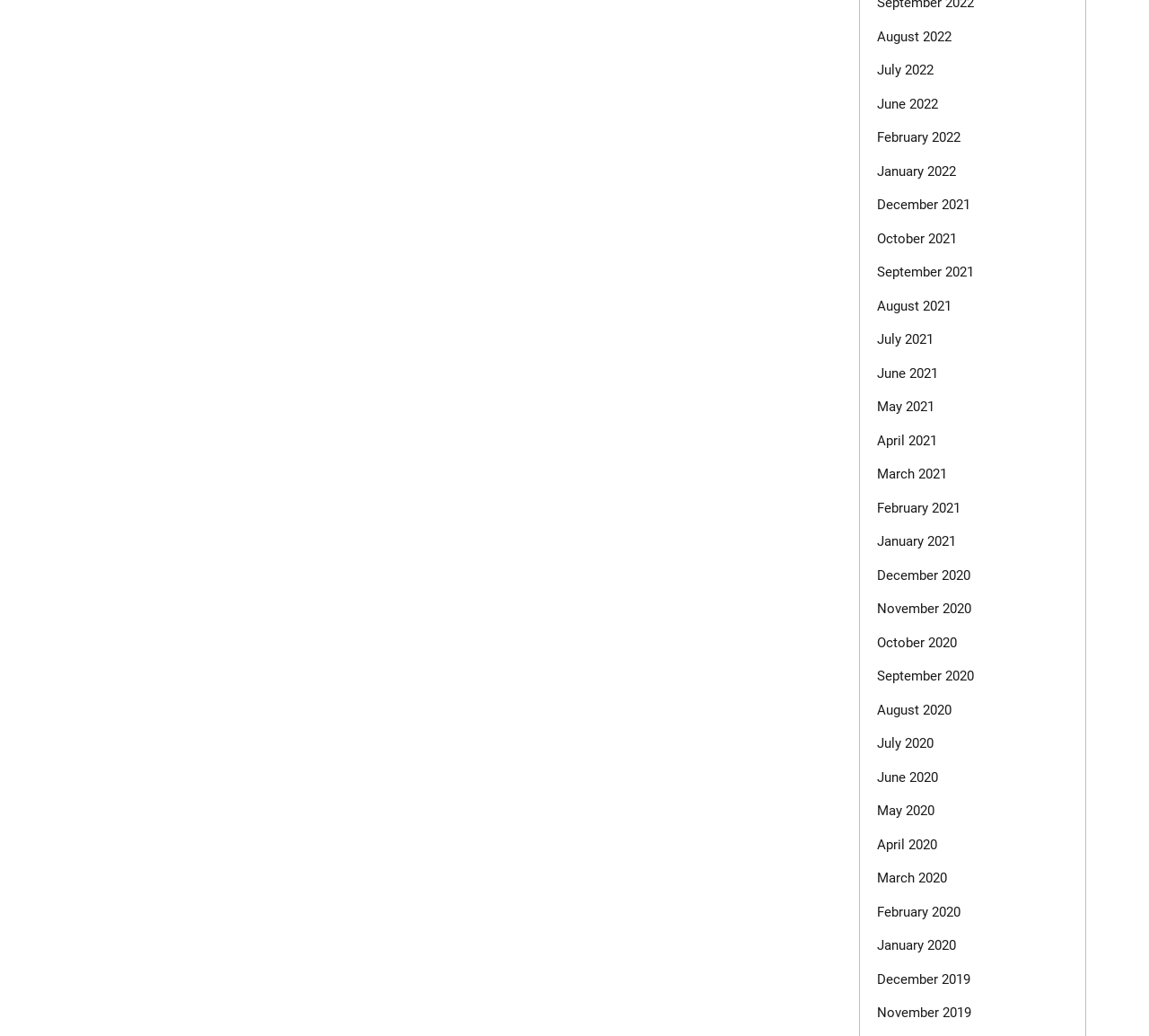Can you specify the bounding box coordinates of the area that needs to be clicked to fulfill the following instruction: "go to June 2021"?

[0.763, 0.352, 0.816, 0.368]